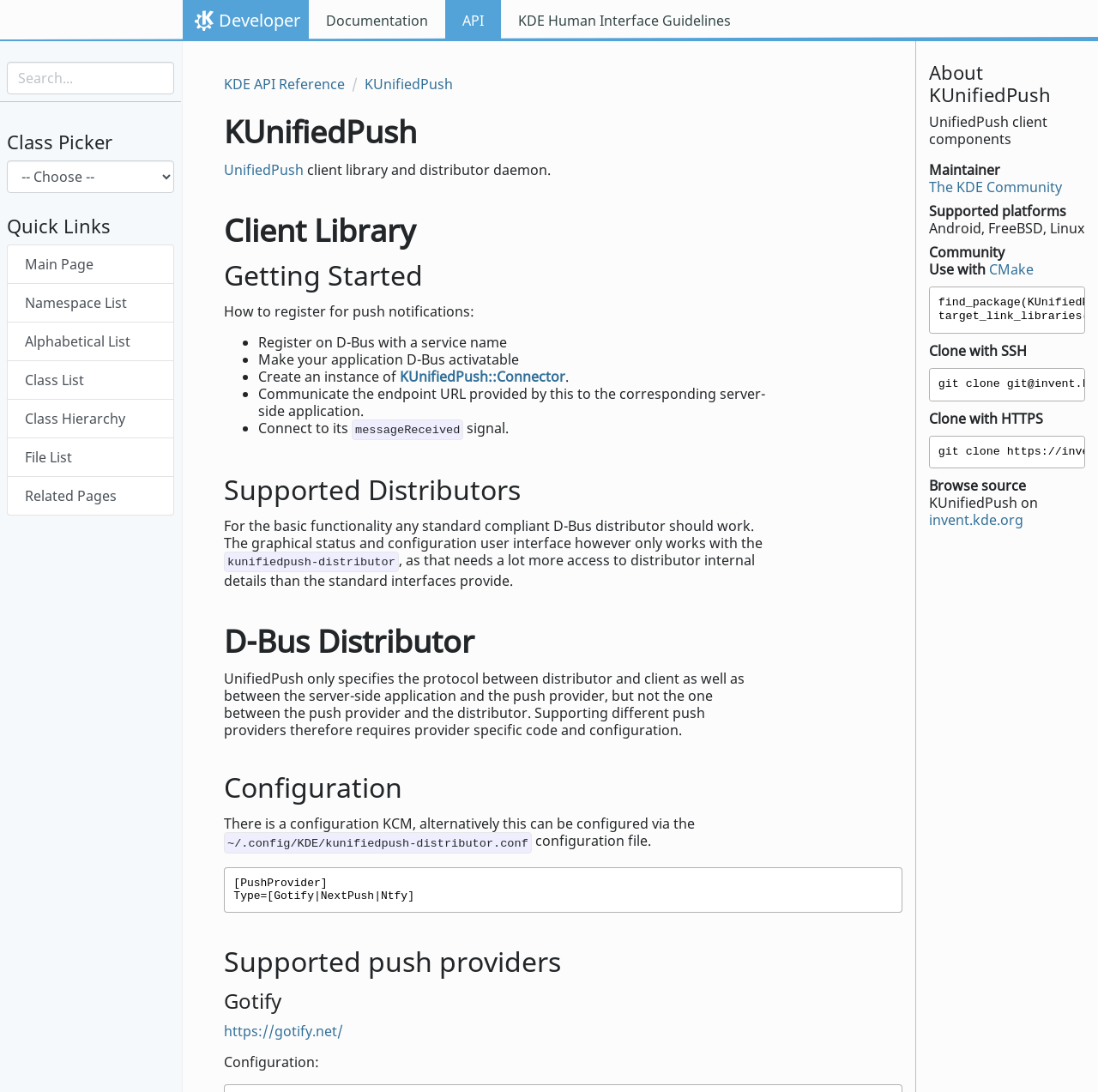Determine the bounding box coordinates of the region that needs to be clicked to achieve the task: "Go to the main page".

[0.006, 0.224, 0.159, 0.26]